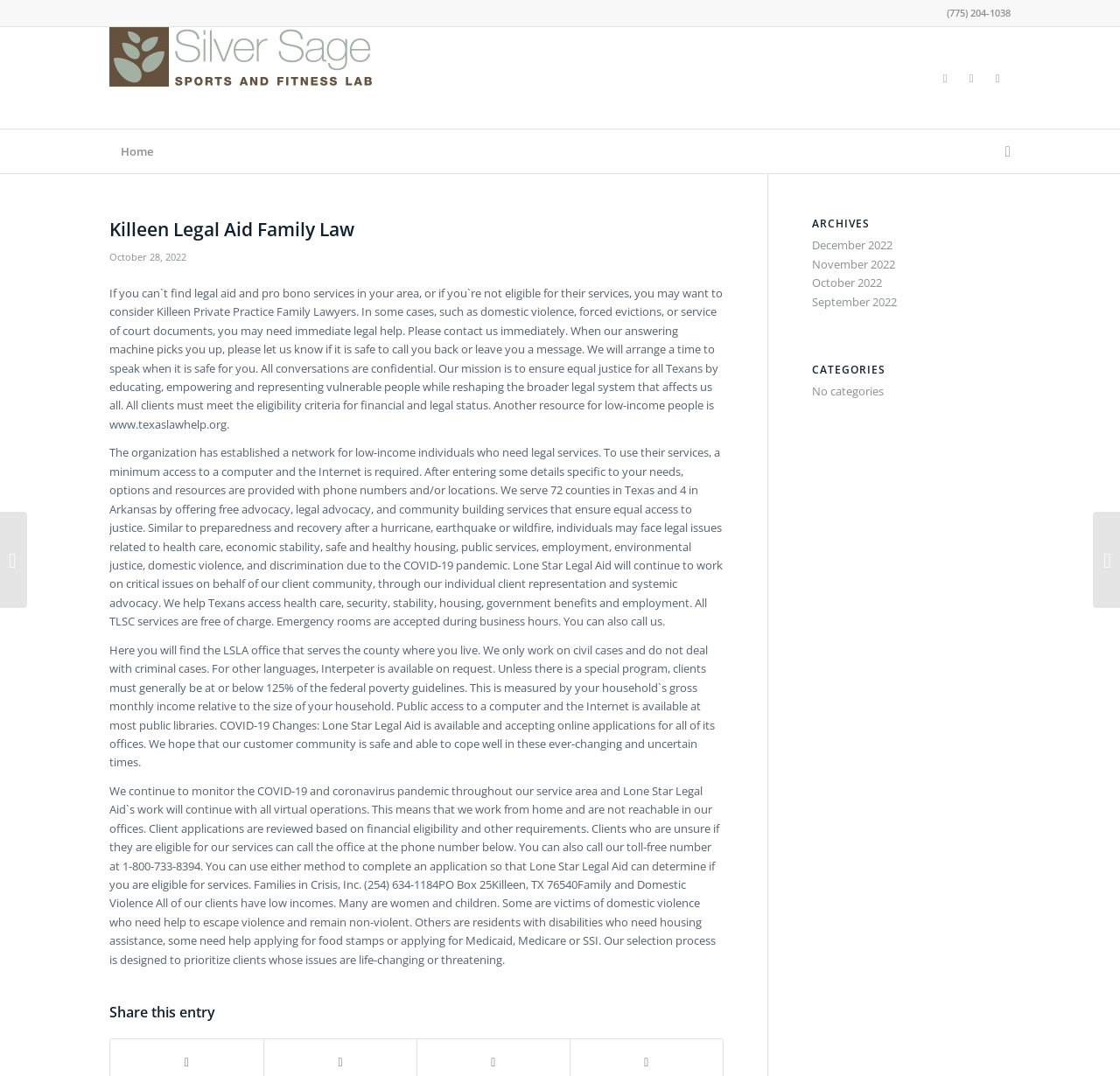Can you find the bounding box coordinates for the element to click on to achieve the instruction: "Read about Killeen Legal Aid Family Law"?

[0.098, 0.202, 0.316, 0.224]